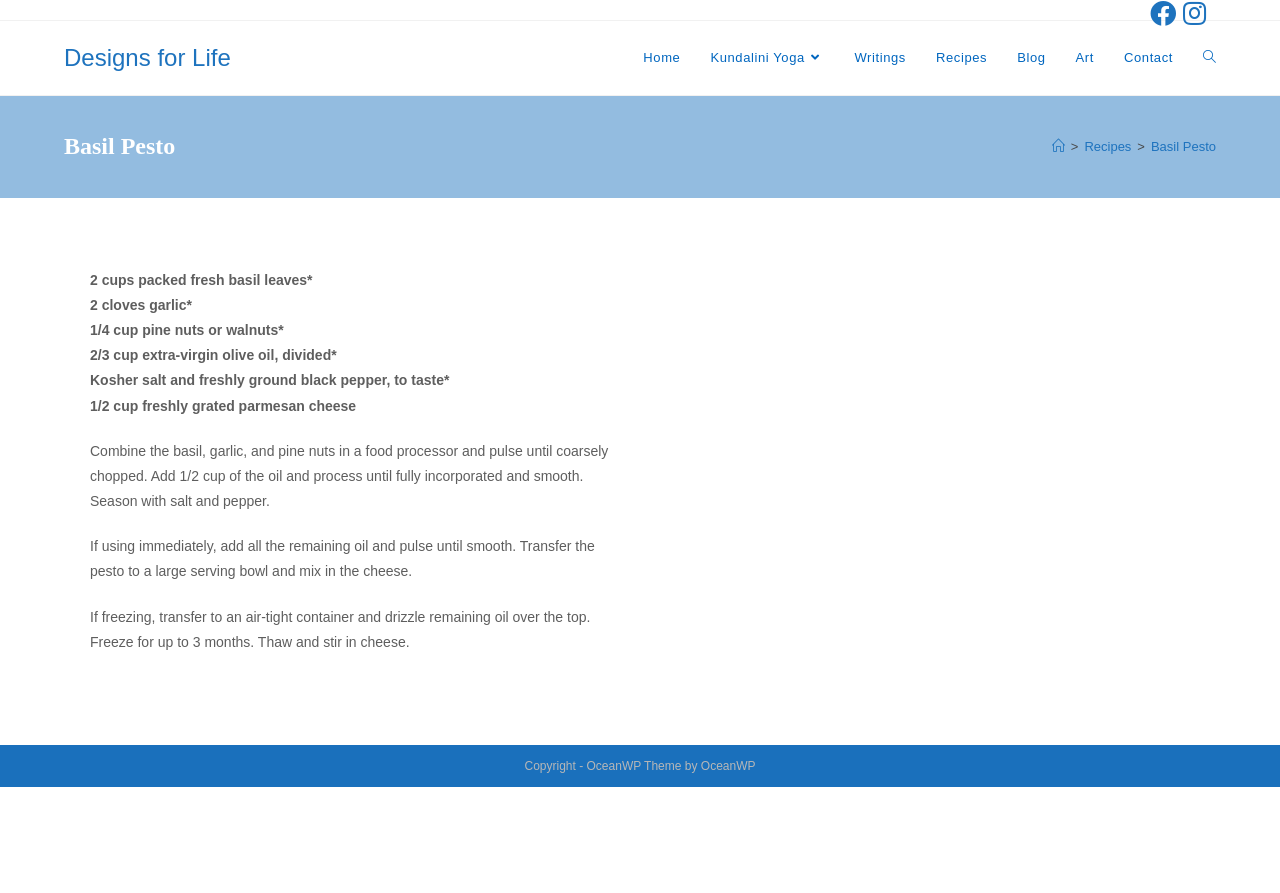Please identify the bounding box coordinates of the element on the webpage that should be clicked to follow this instruction: "Search for something". The bounding box coordinates should be given as four float numbers between 0 and 1, formatted as [left, top, right, bottom].

None